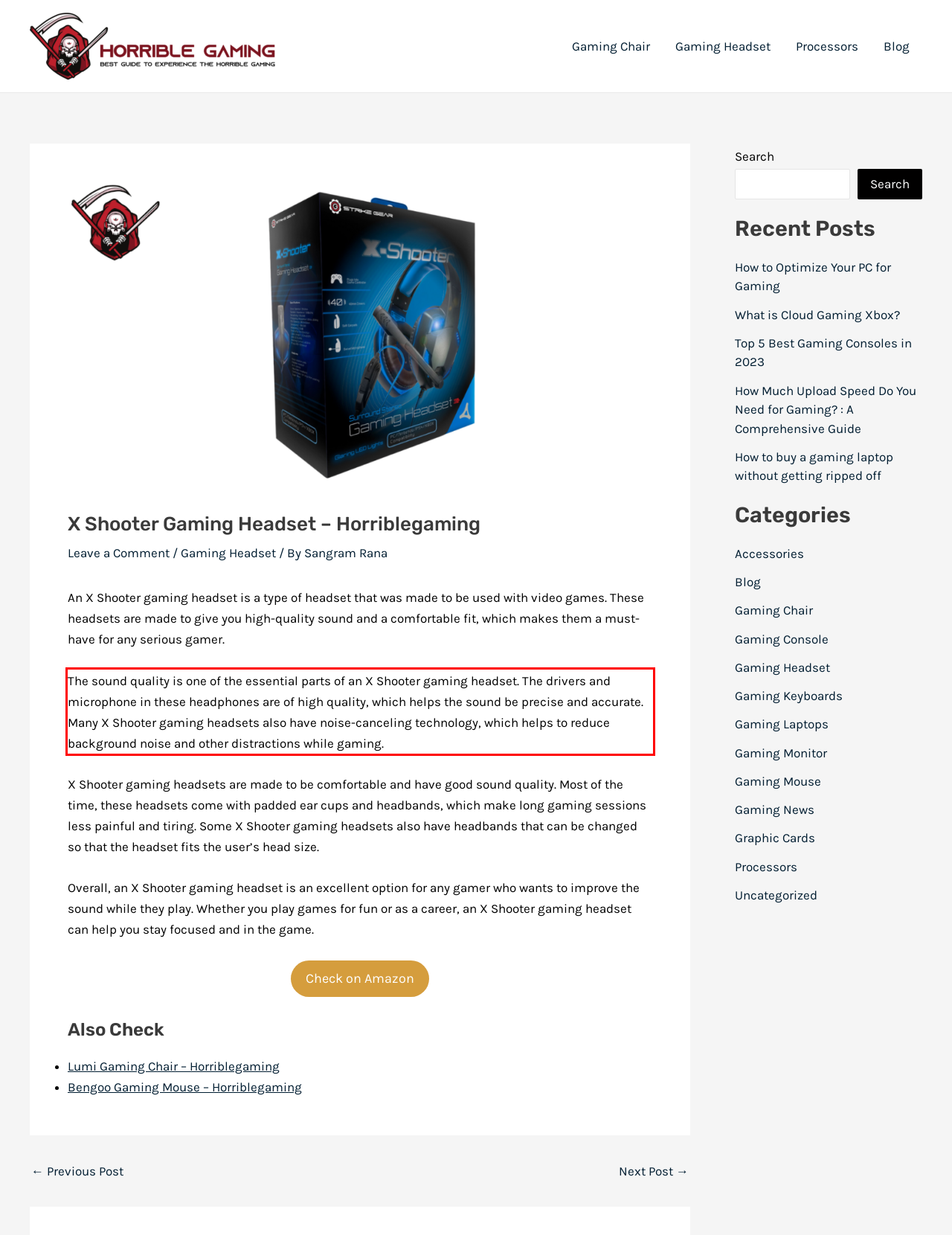With the provided screenshot of a webpage, locate the red bounding box and perform OCR to extract the text content inside it.

The sound quality is one of the essential parts of an X Shooter gaming headset. The drivers and microphone in these headphones are of high quality, which helps the sound be precise and accurate. Many X Shooter gaming headsets also have noise-canceling technology, which helps to reduce background noise and other distractions while gaming.